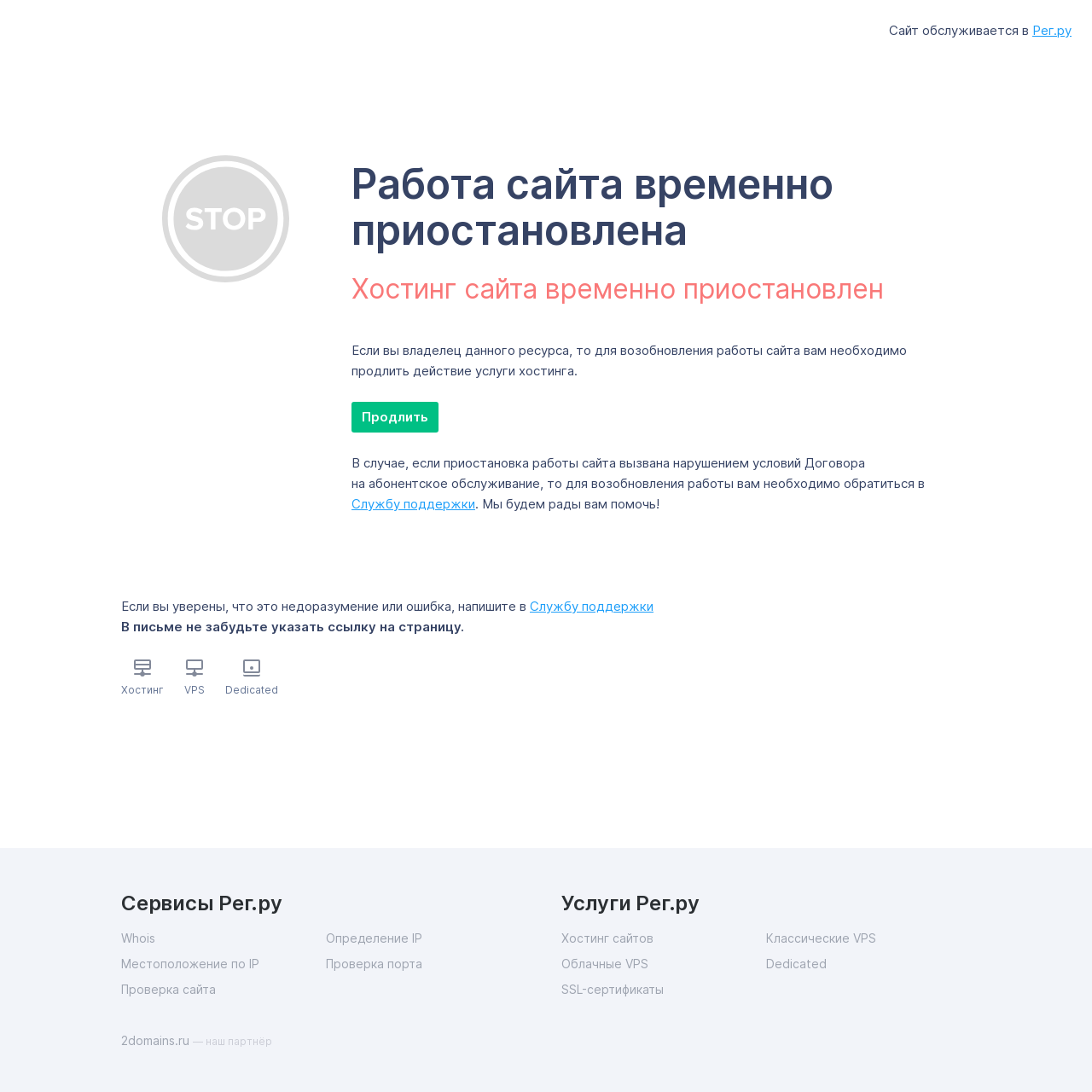Show the bounding box coordinates for the HTML element as described: "parent_node: Работа сайта временно приостановлена".

[0.148, 0.123, 0.305, 0.291]